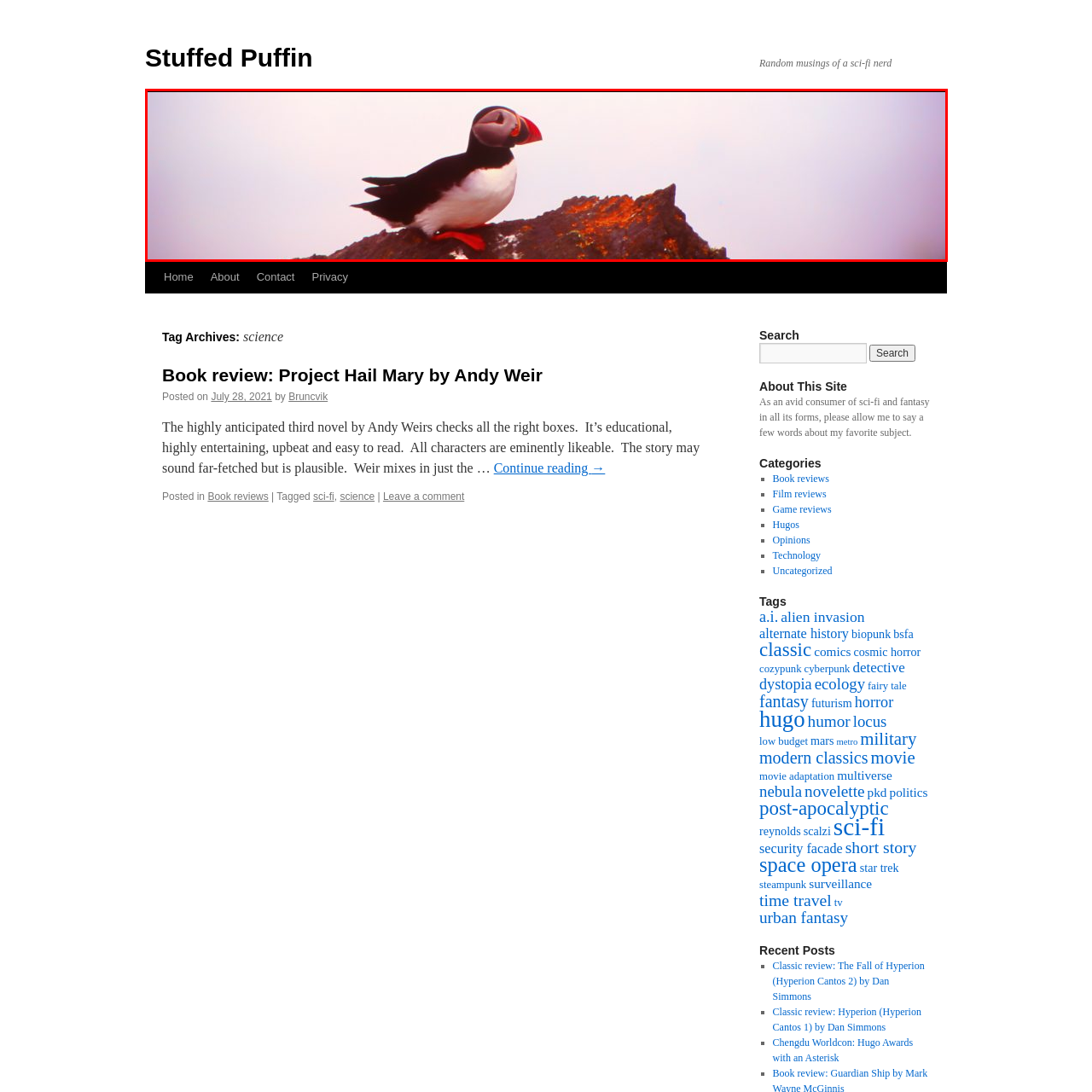Focus on the picture inside the red-framed area and provide a one-word or short phrase response to the following question:
What is the background of the image?

Muted pastel